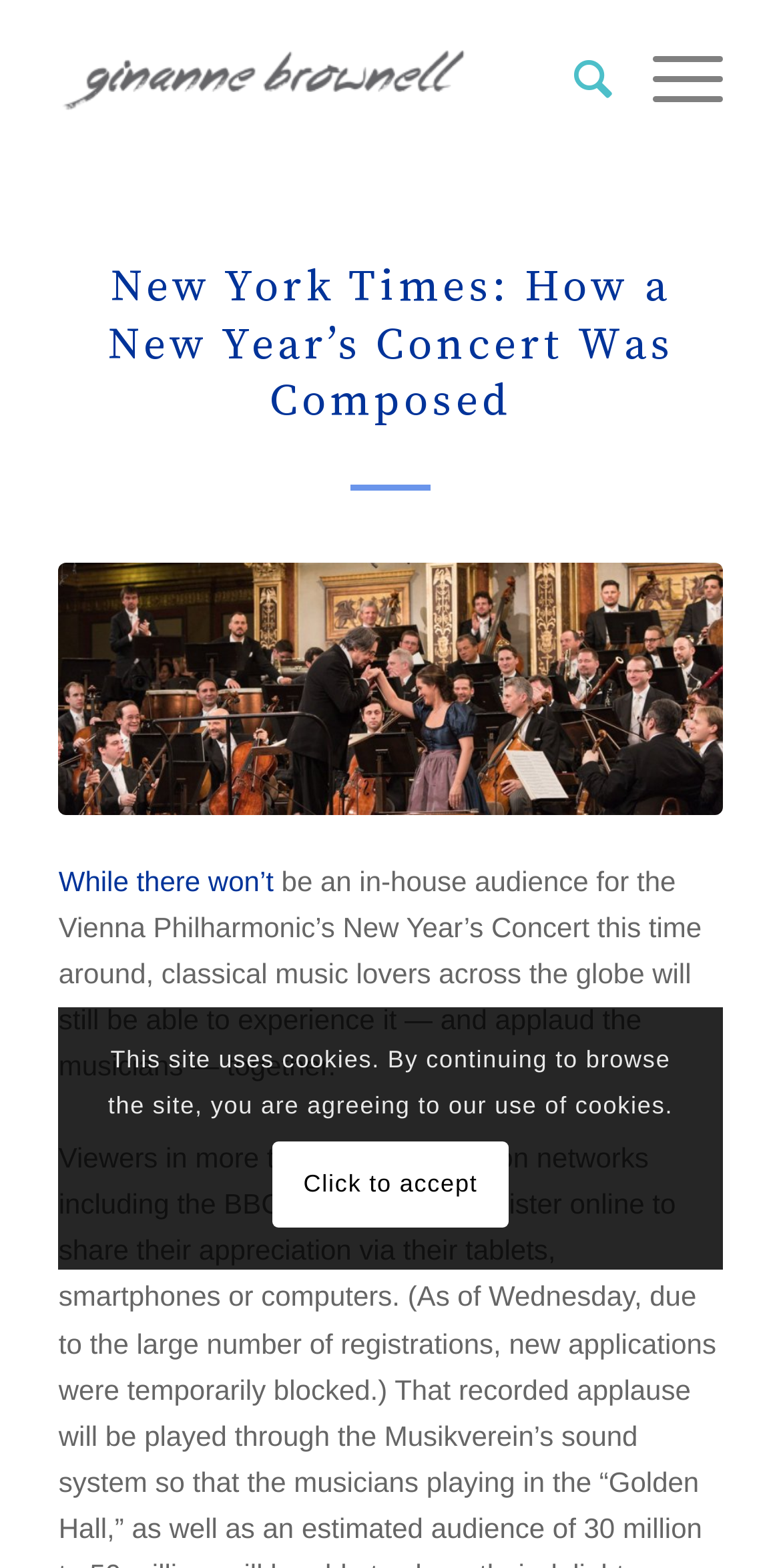What is the topic of the article?
Use the information from the screenshot to give a comprehensive response to the question.

The topic of the article can be inferred by reading the static text element which states '...classical music lovers across the globe will still be able to experience it...'. This text clearly mentions classical music, indicating that it is the topic of the article.